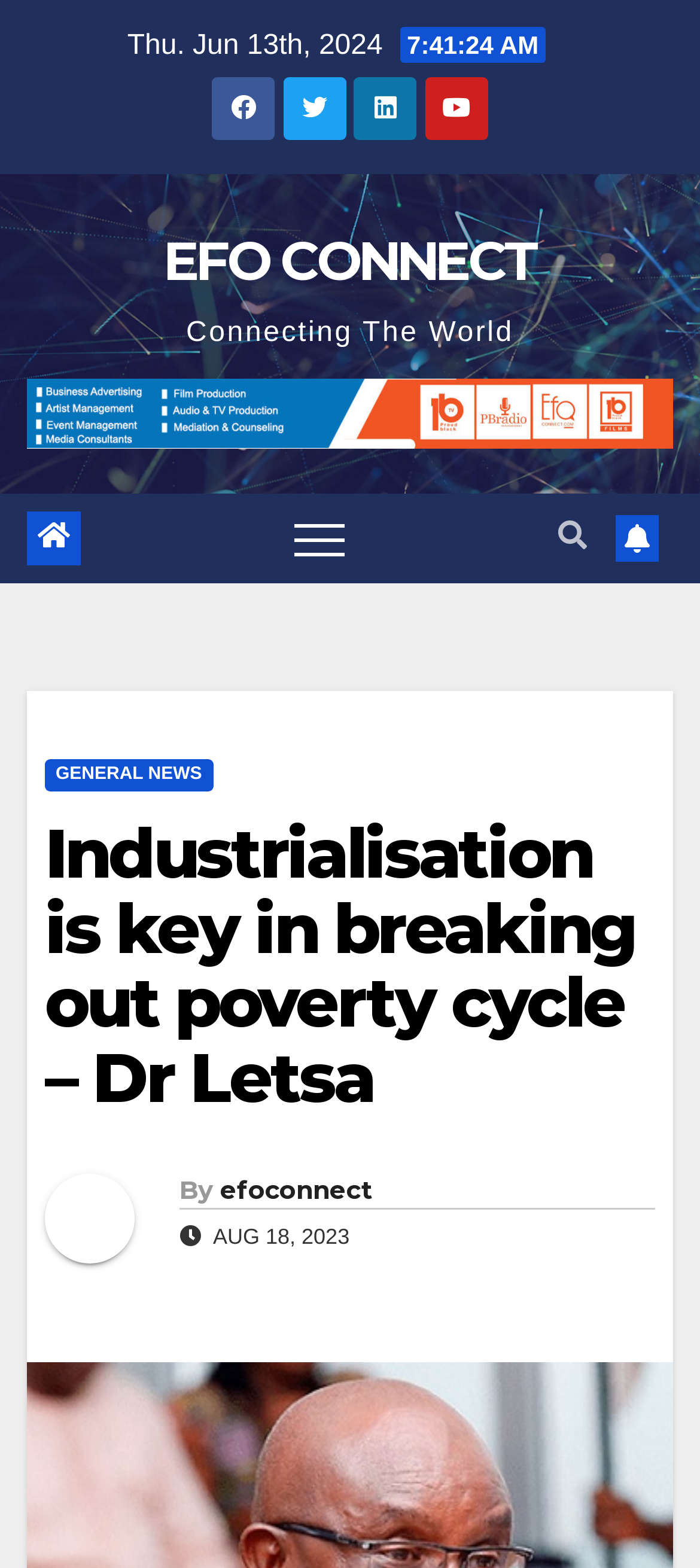Give the bounding box coordinates for the element described by: "efoconnect".

[0.314, 0.749, 0.532, 0.77]